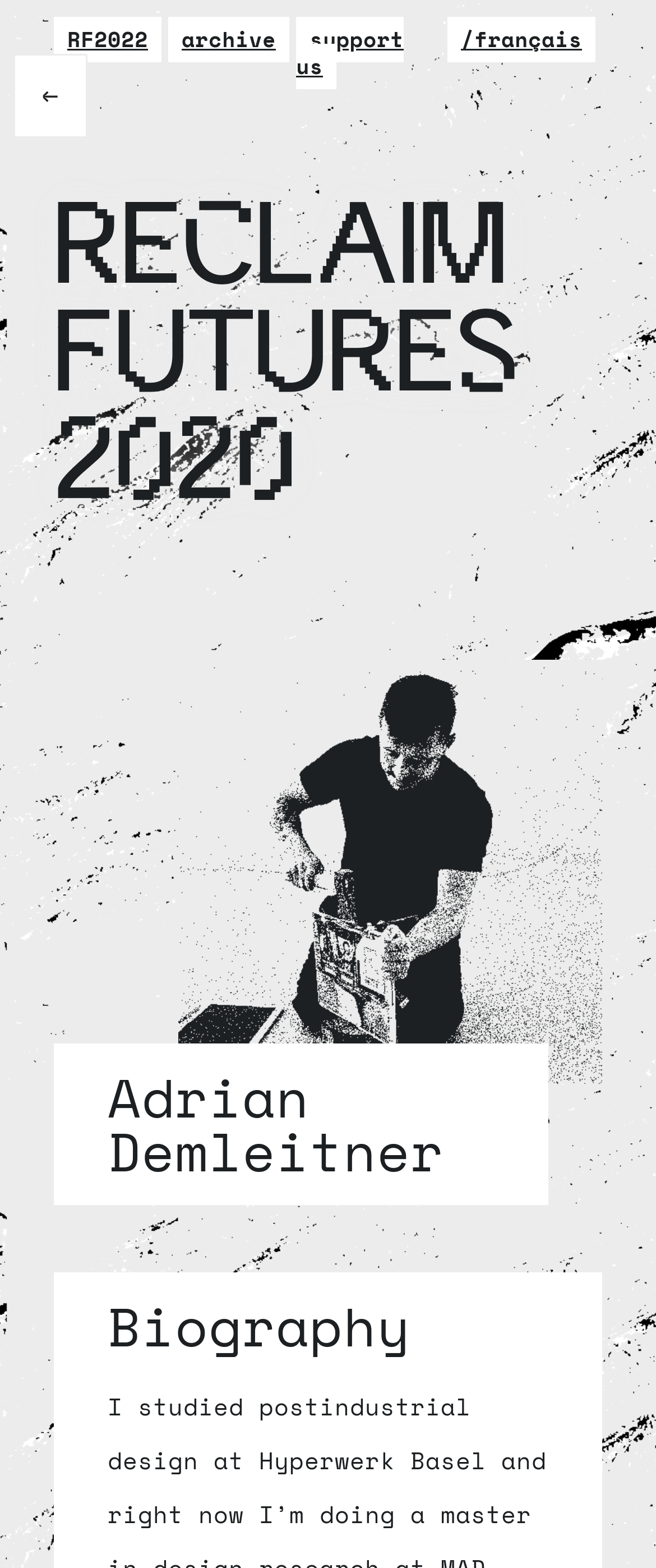Please provide the bounding box coordinates for the UI element as described: "Reclaim Futures 2020". The coordinates must be four floats between 0 and 1, represented as [left, top, right, bottom].

[0.082, 0.298, 0.79, 0.324]